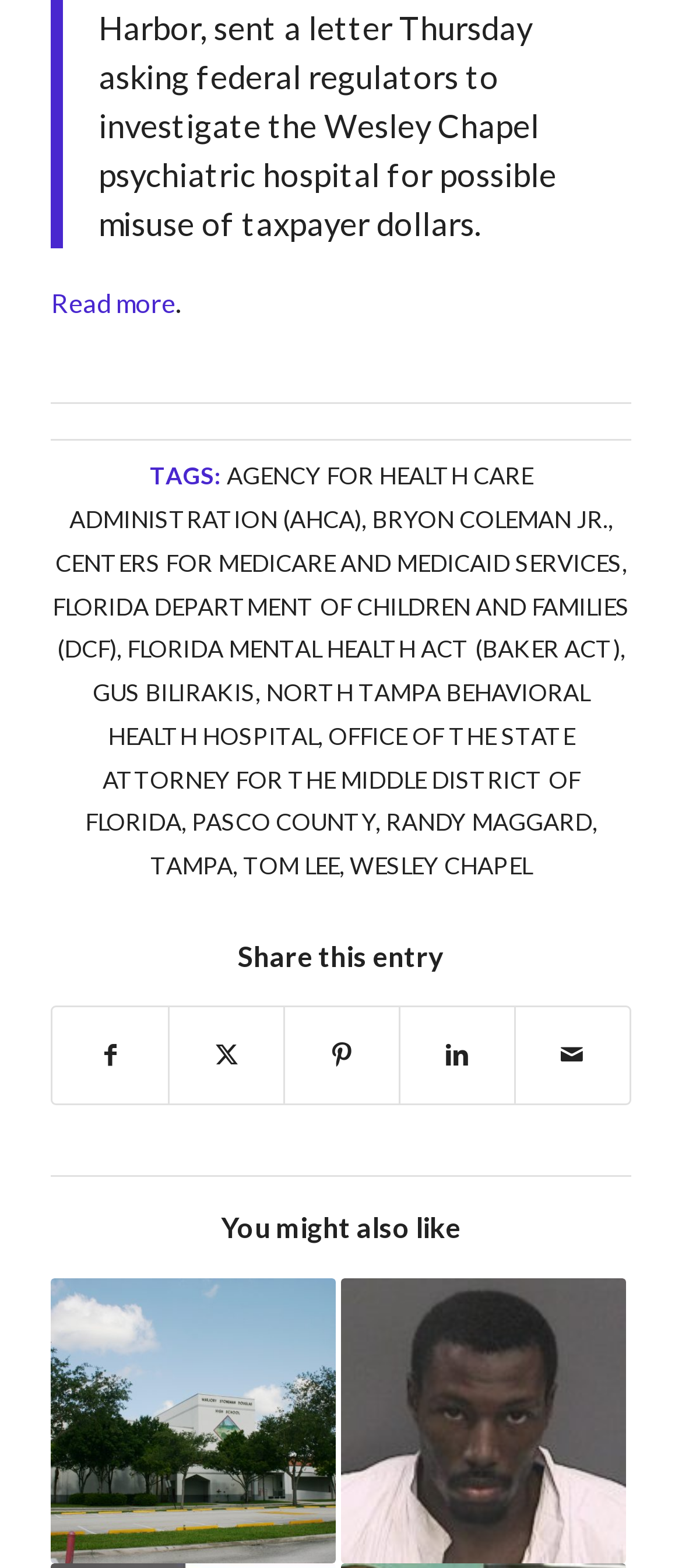Can you find the bounding box coordinates for the element that needs to be clicked to execute this instruction: "Visit 'AGENCY FOR HEALTH CARE ADMINISTRATION (AHCA)'"? The coordinates should be given as four float numbers between 0 and 1, i.e., [left, top, right, bottom].

[0.101, 0.295, 0.781, 0.34]